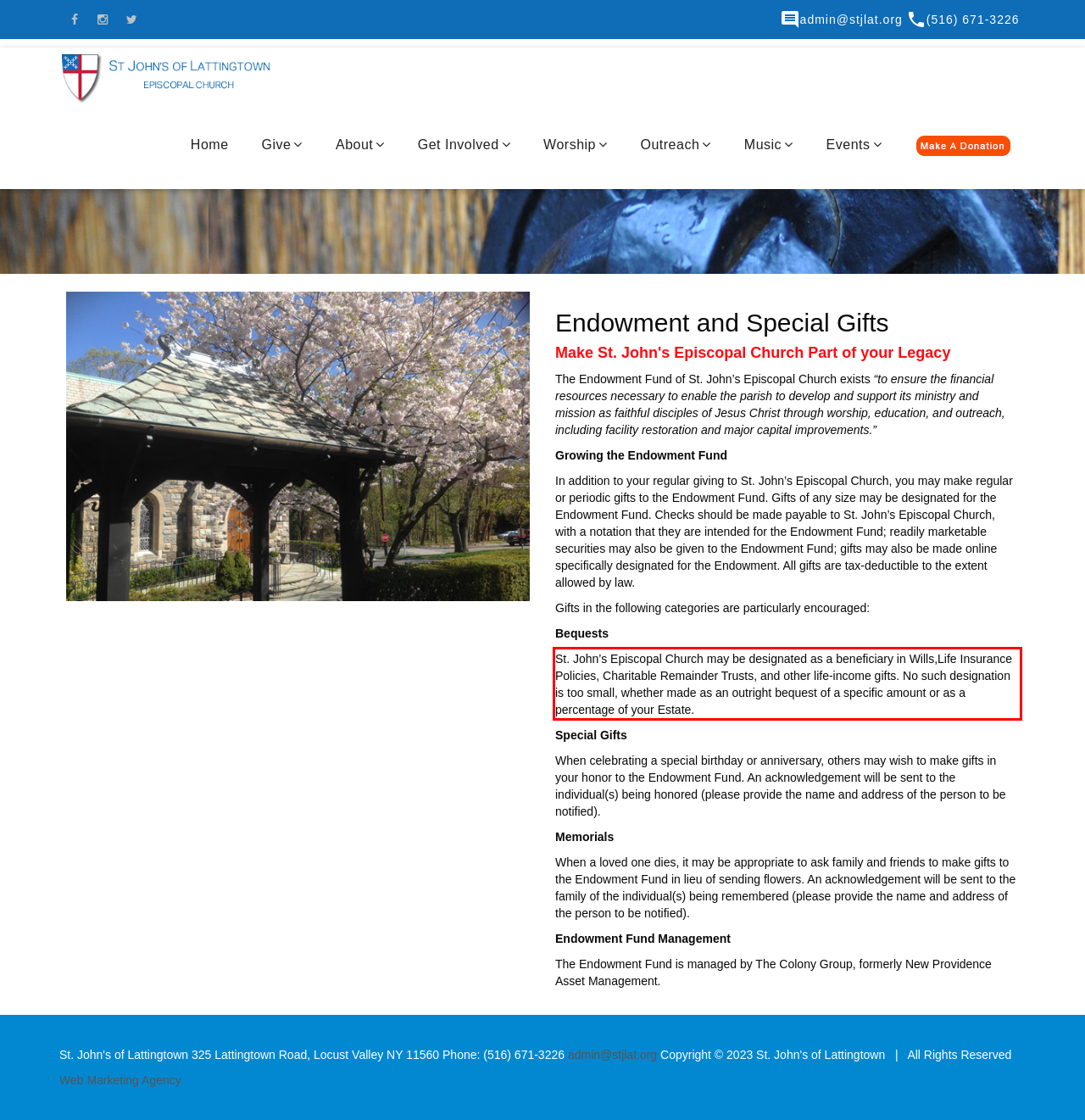Within the screenshot of the webpage, locate the red bounding box and use OCR to identify and provide the text content inside it.

St. John’s Episcopal Church may be designated as a beneficiary in Wills,Life Insurance Policies, Charitable Remainder Trusts, and other life-income gifts. No such designation is too small, whether made as an outright bequest of a specific amount or as a percentage of your Estate.